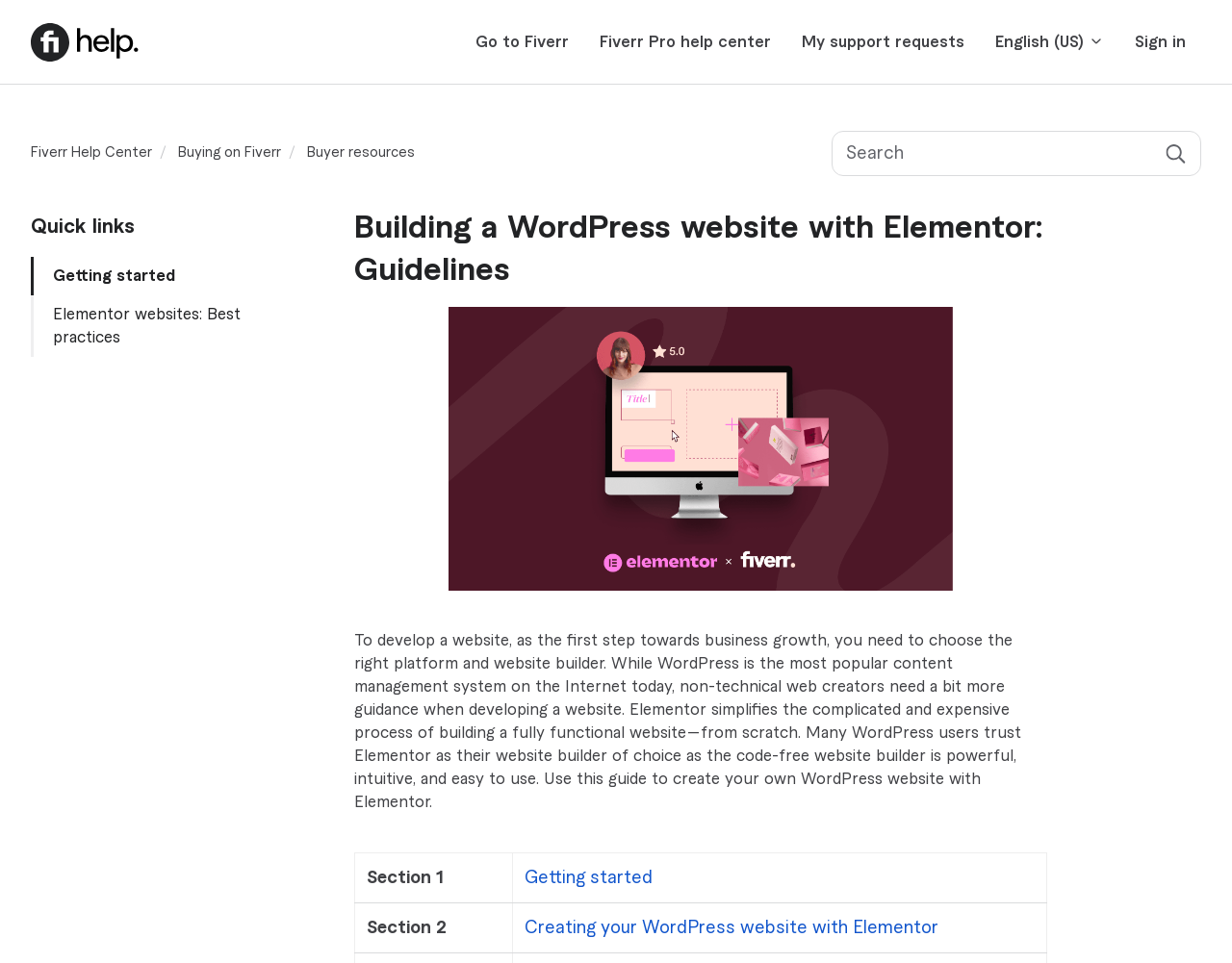What is the purpose of Elementor according to the webpage?
Using the image, provide a detailed and thorough answer to the question.

I read the text on the webpage and found that Elementor is described as simplifying the complicated and expensive process of building a fully functional website—from scratch.